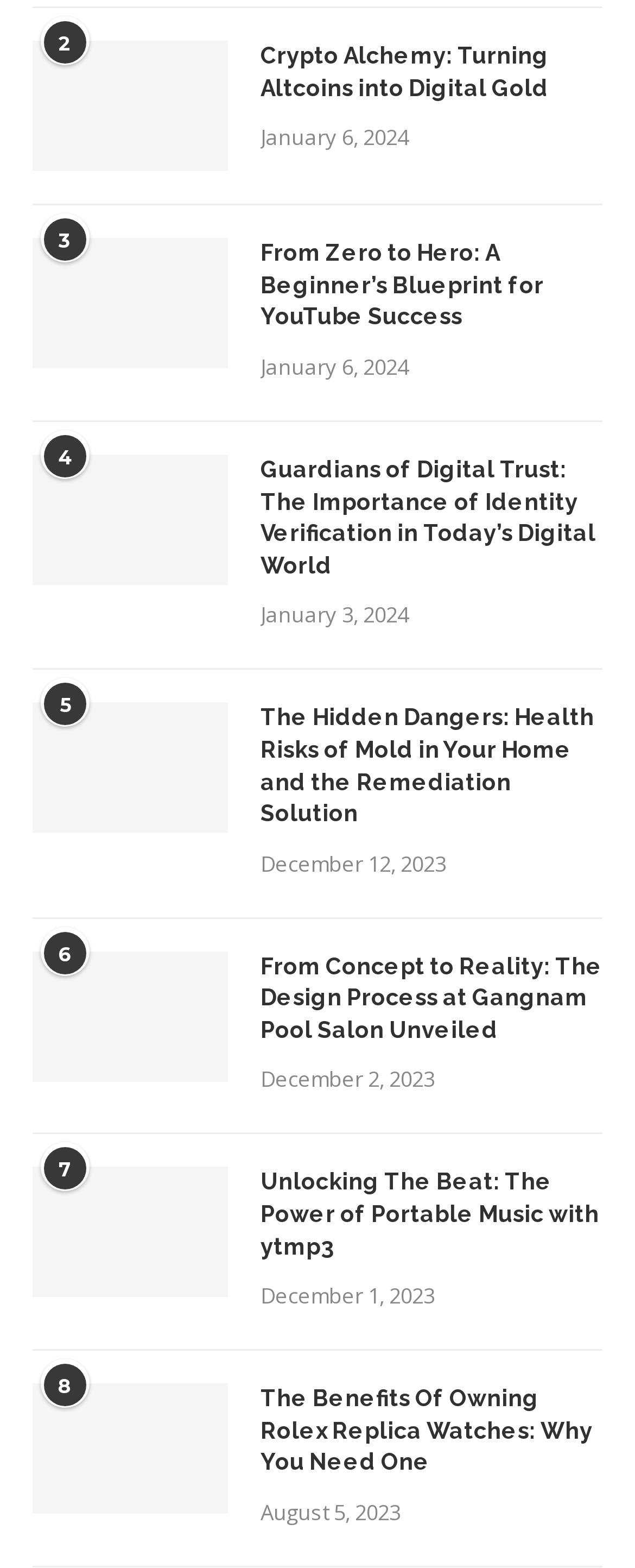Using a single word or phrase, answer the following question: 
How many articles are on this webpage?

9